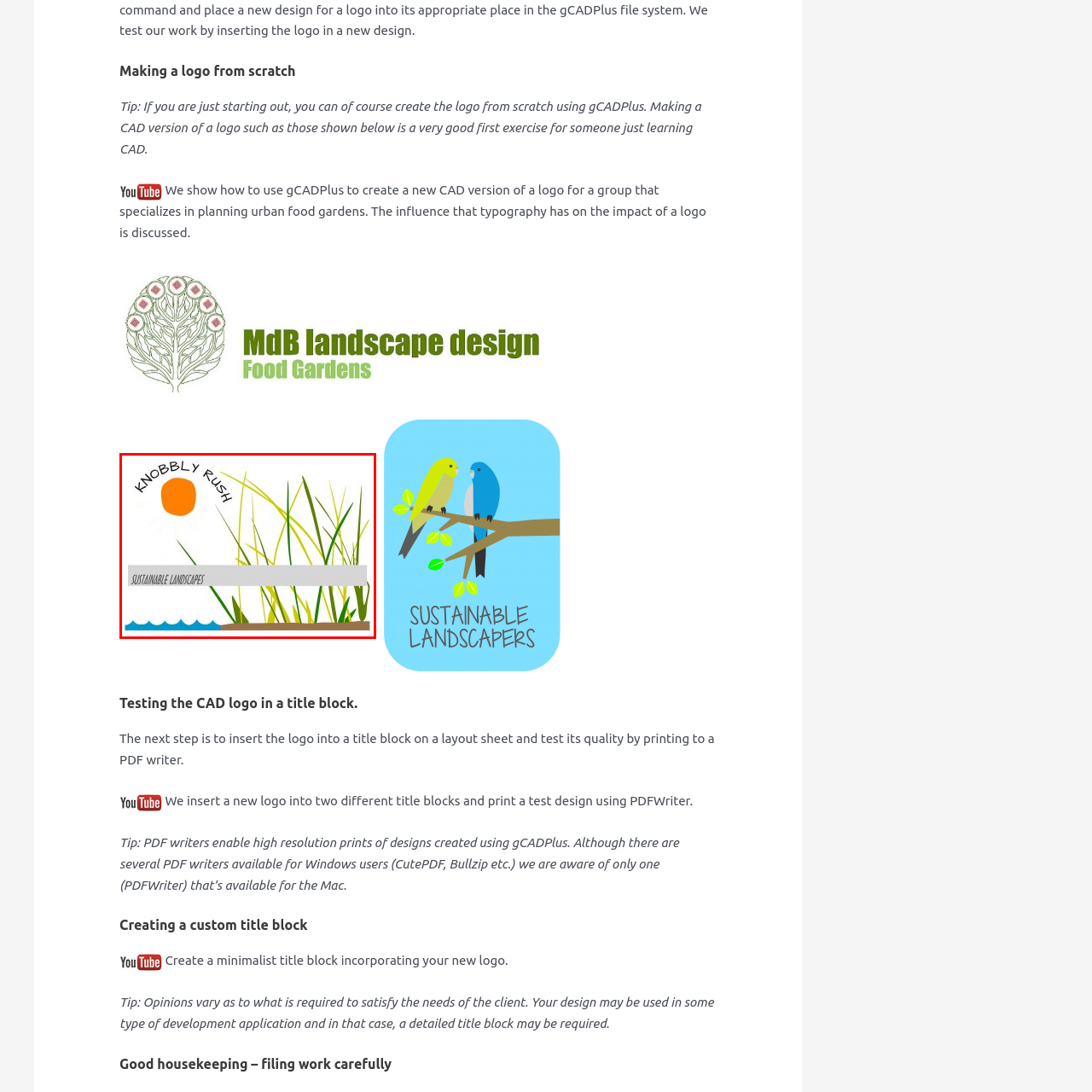View the portion of the image inside the red box and respond to the question with a succinct word or phrase: What is written on the gray banner?

SUSTAINABLE LANDSCAPES